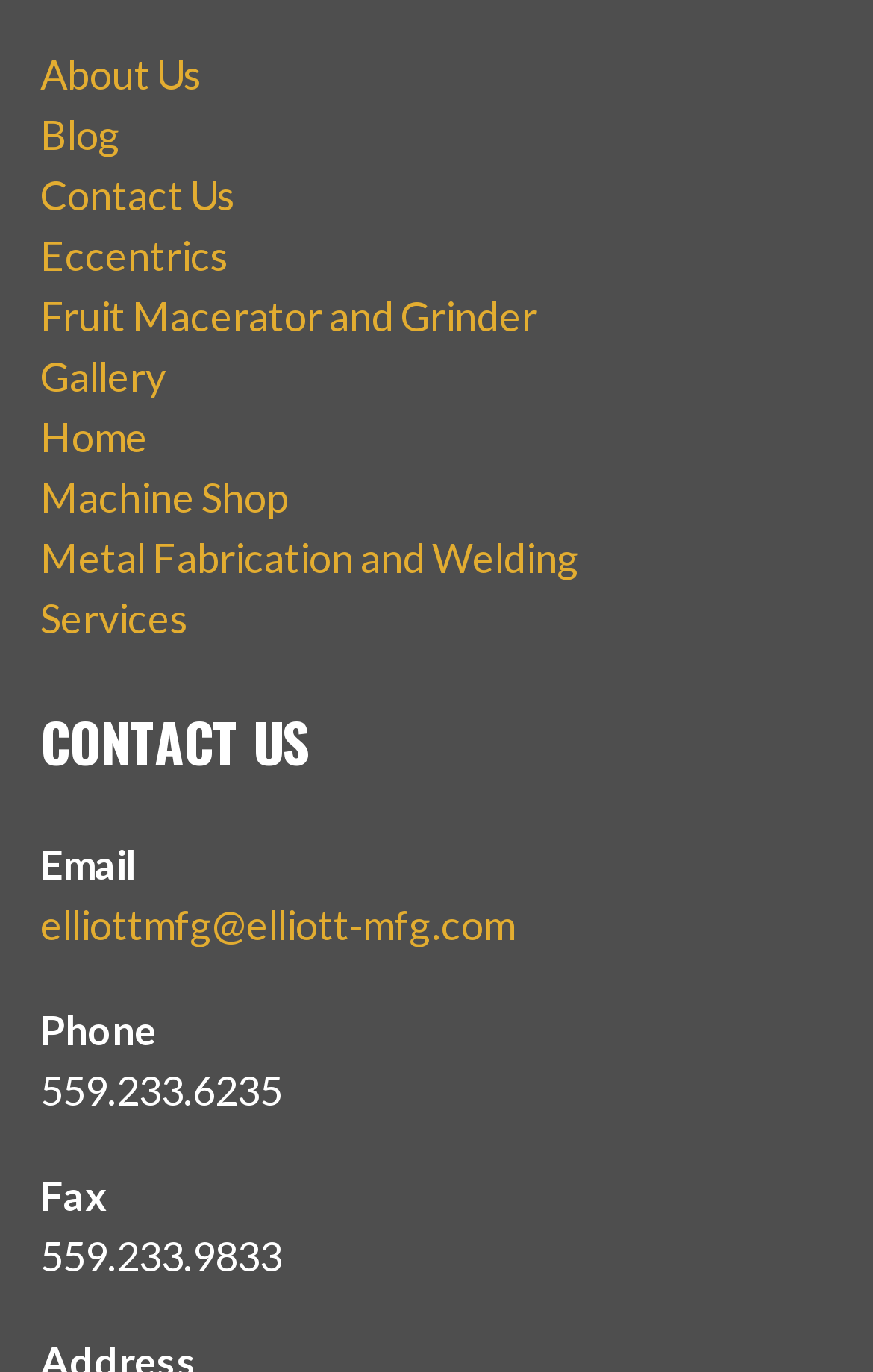Please specify the bounding box coordinates of the region to click in order to perform the following instruction: "view the Gallery".

[0.046, 0.255, 0.19, 0.291]